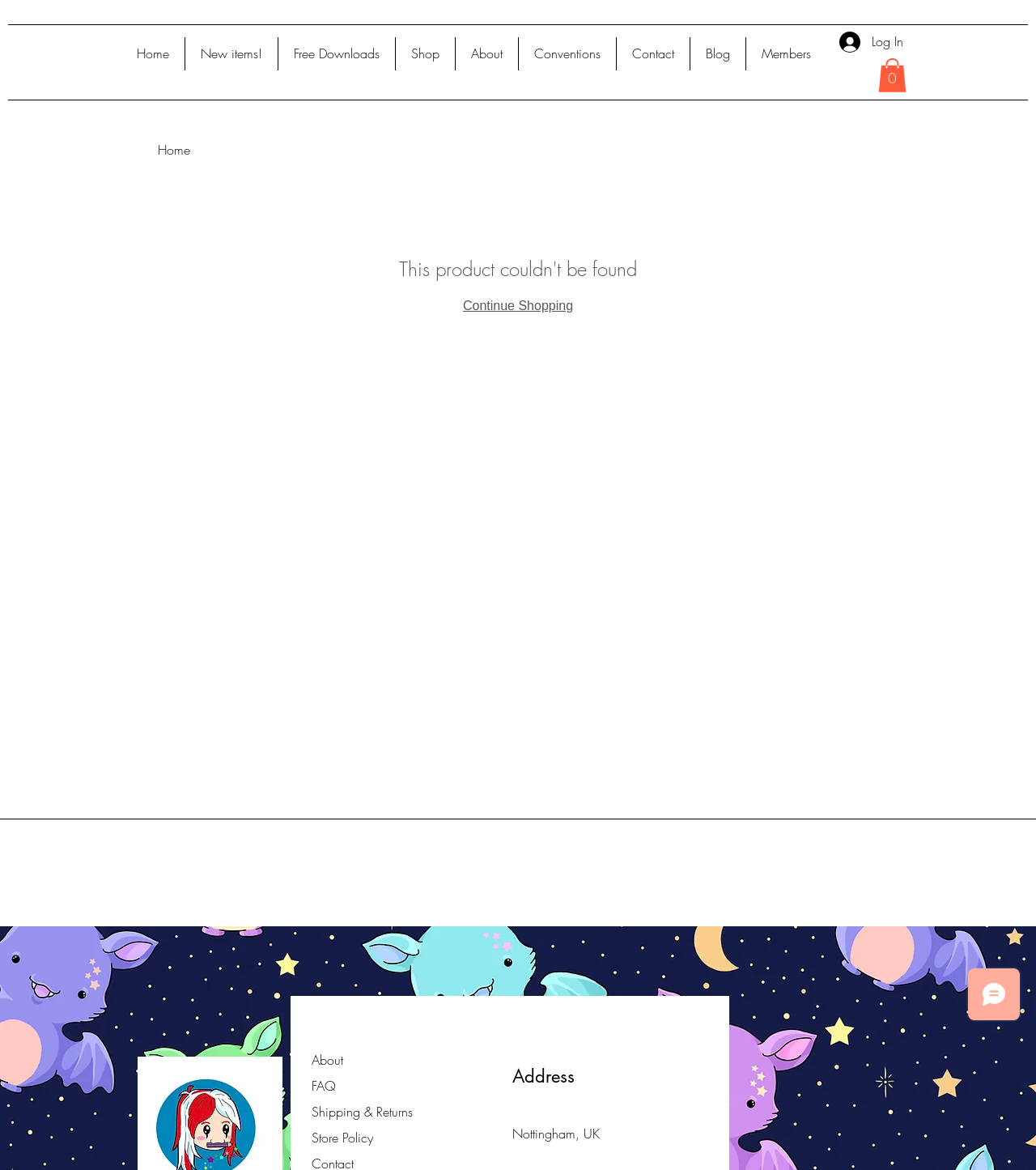Specify the bounding box coordinates of the area to click in order to follow the given instruction: "Continue shopping."

[0.447, 0.255, 0.553, 0.267]